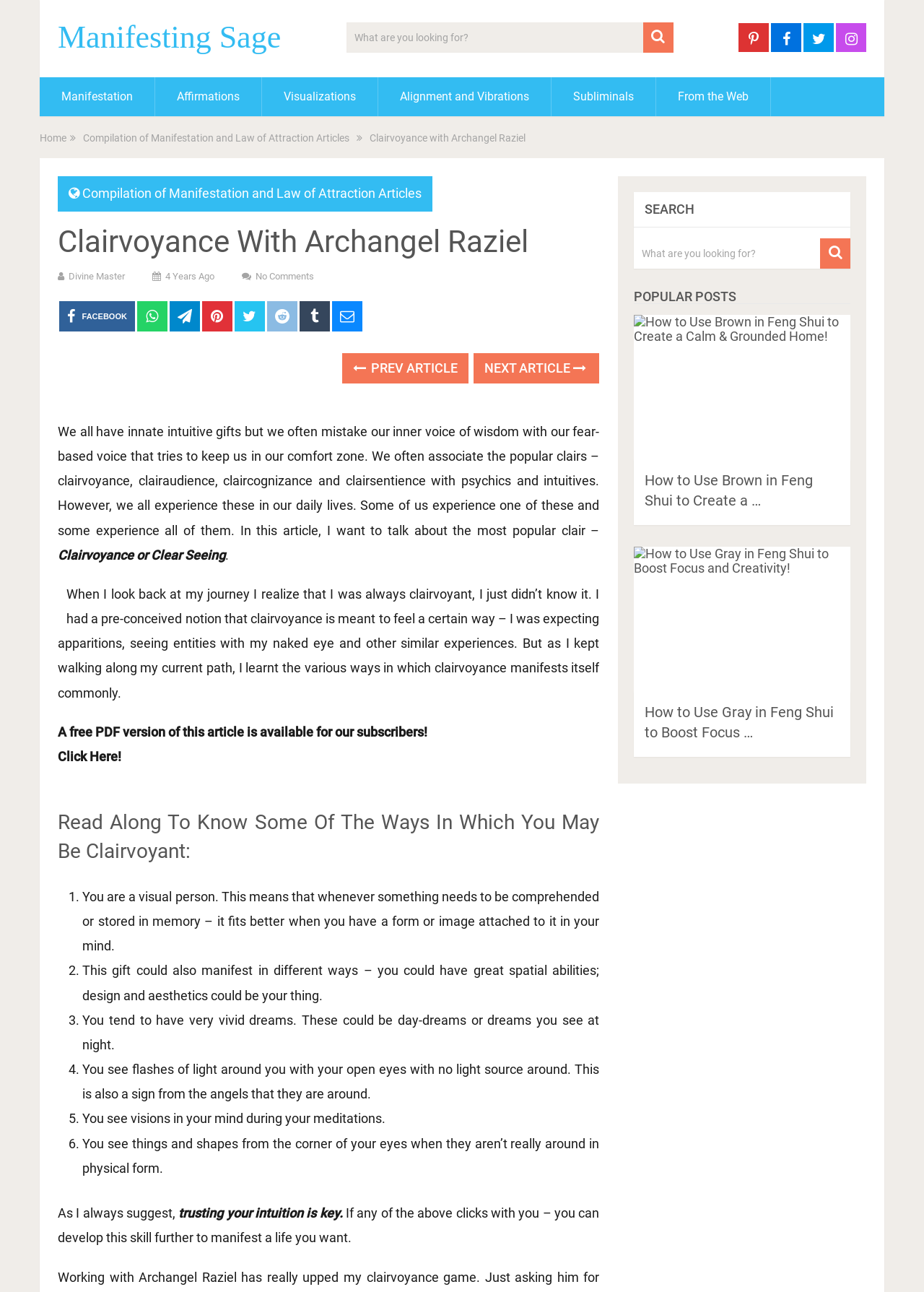Please extract the title of the webpage.

Clairvoyance With Archangel Raziel